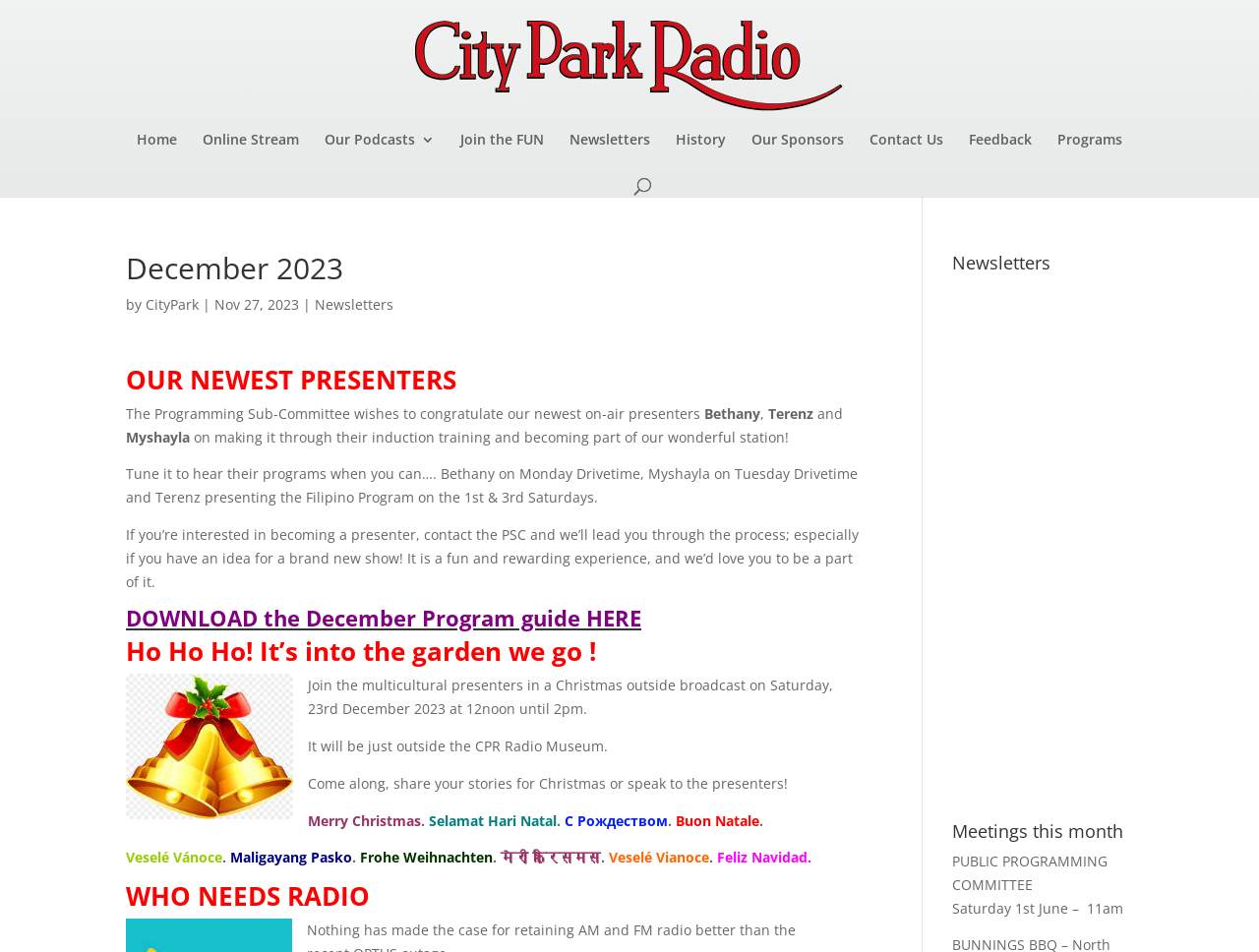What is the topic of the newest presenters?
Please respond to the question with a detailed and informative answer.

I found the answer by reading the text under the heading 'OUR NEWEST PRESENTERS'. The text mentions that the Programming Sub-Committee congratulates the newest on-air presenters on making it through their induction training.